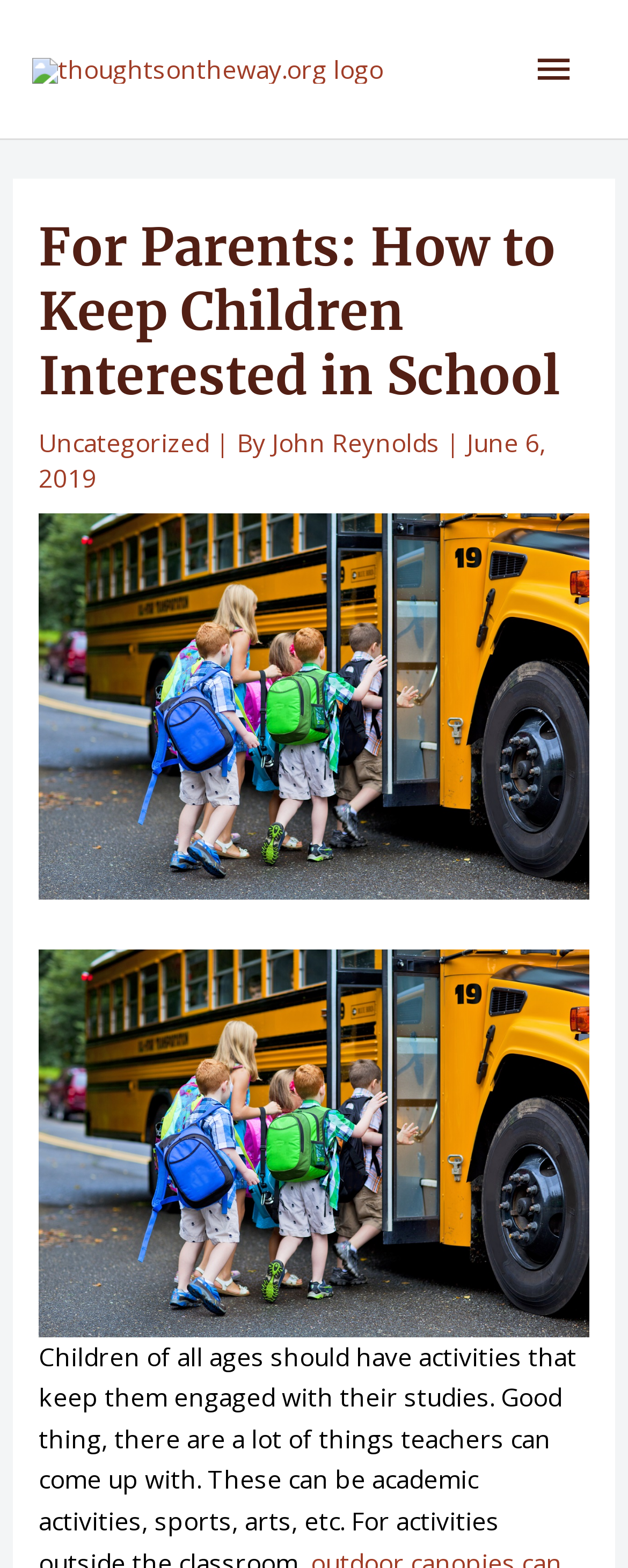What is the text of the webpage's headline?

For Parents: How to Keep Children Interested in School